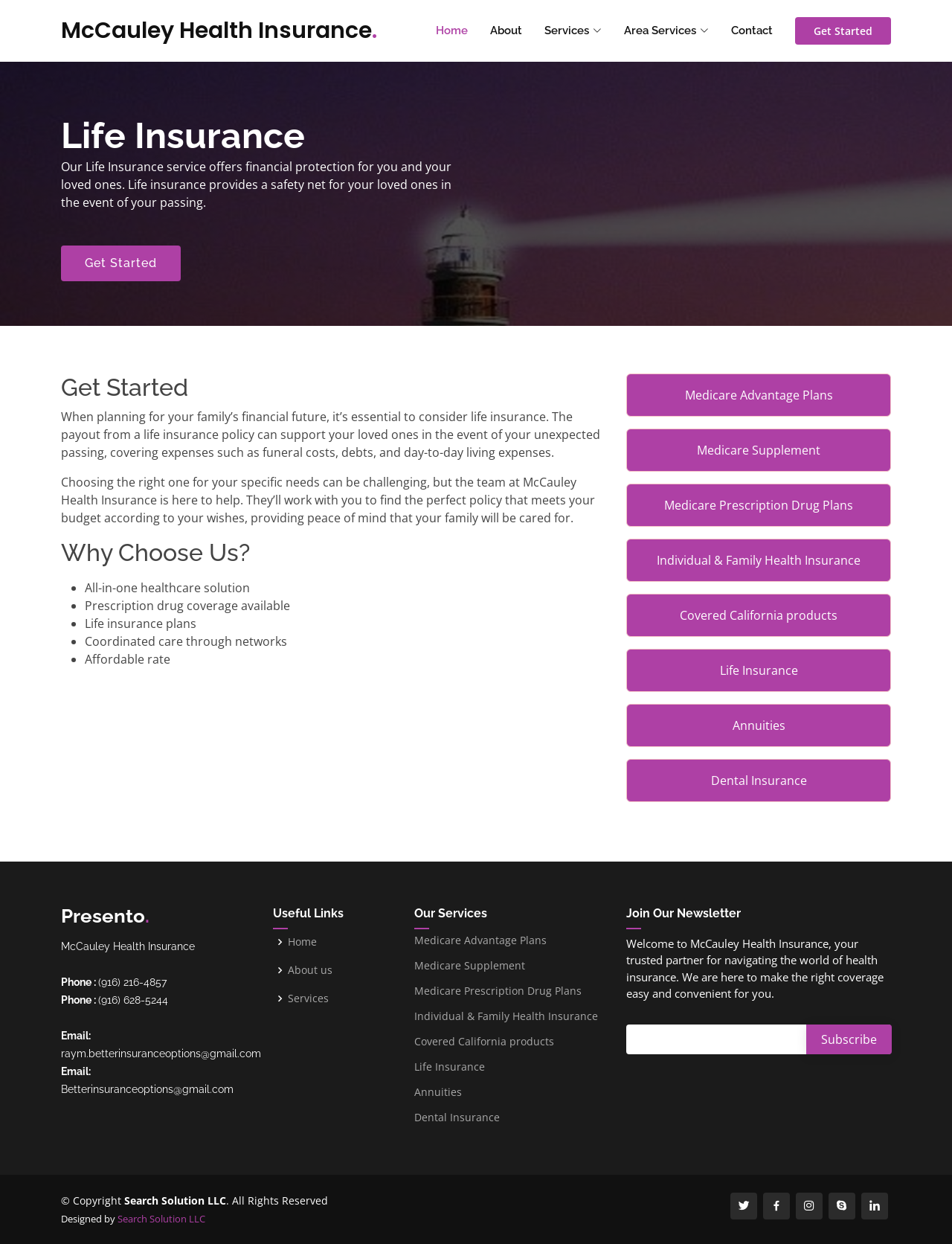Provide the bounding box coordinates of the UI element that matches the description: "Individual & Family Health Insurance".

[0.671, 0.443, 0.923, 0.457]